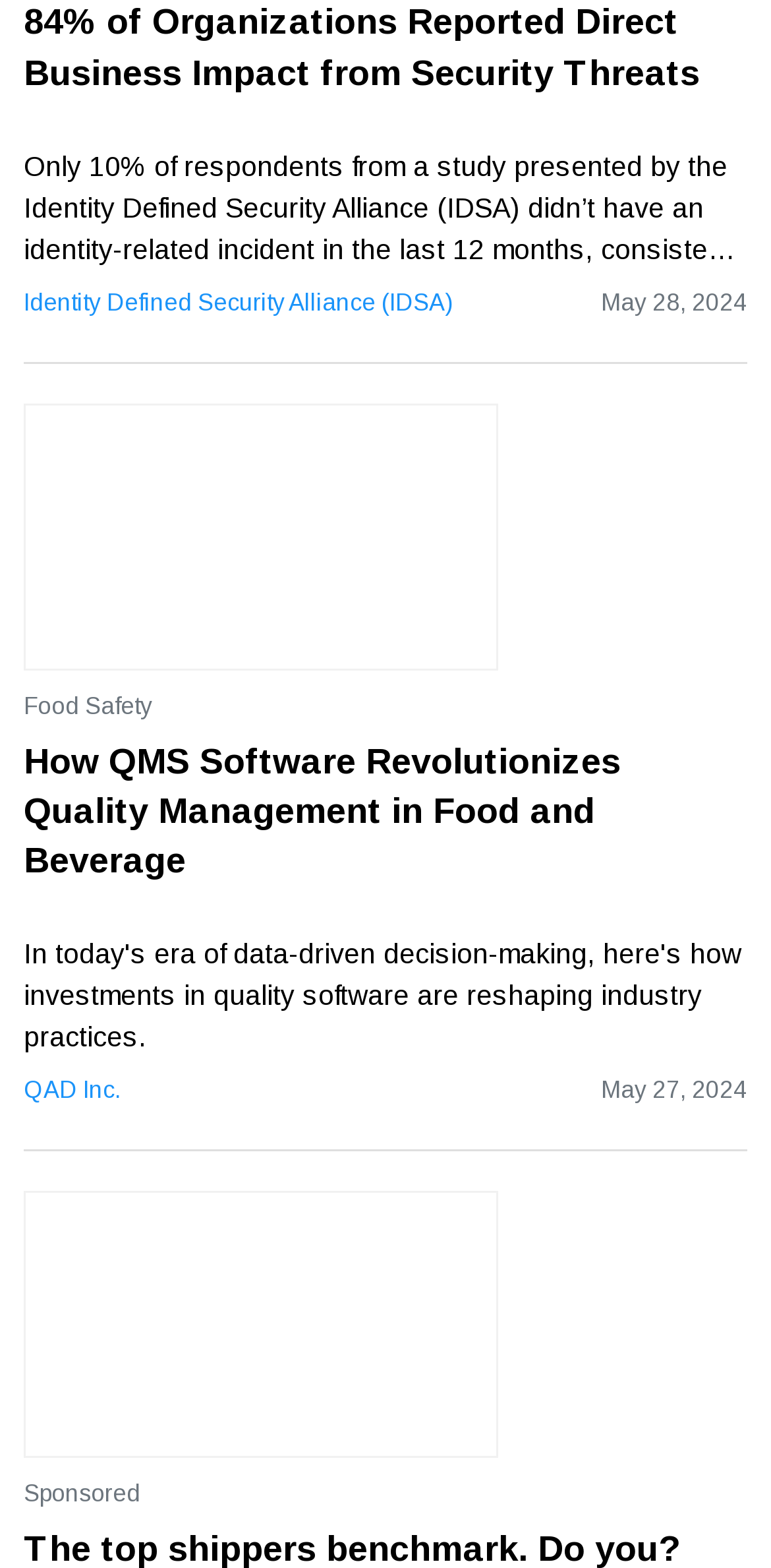Based on the element description: "Advertise", identify the bounding box coordinates for this UI element. The coordinates must be four float numbers between 0 and 1, listed as [left, top, right, bottom].

[0.245, 0.779, 0.399, 0.806]